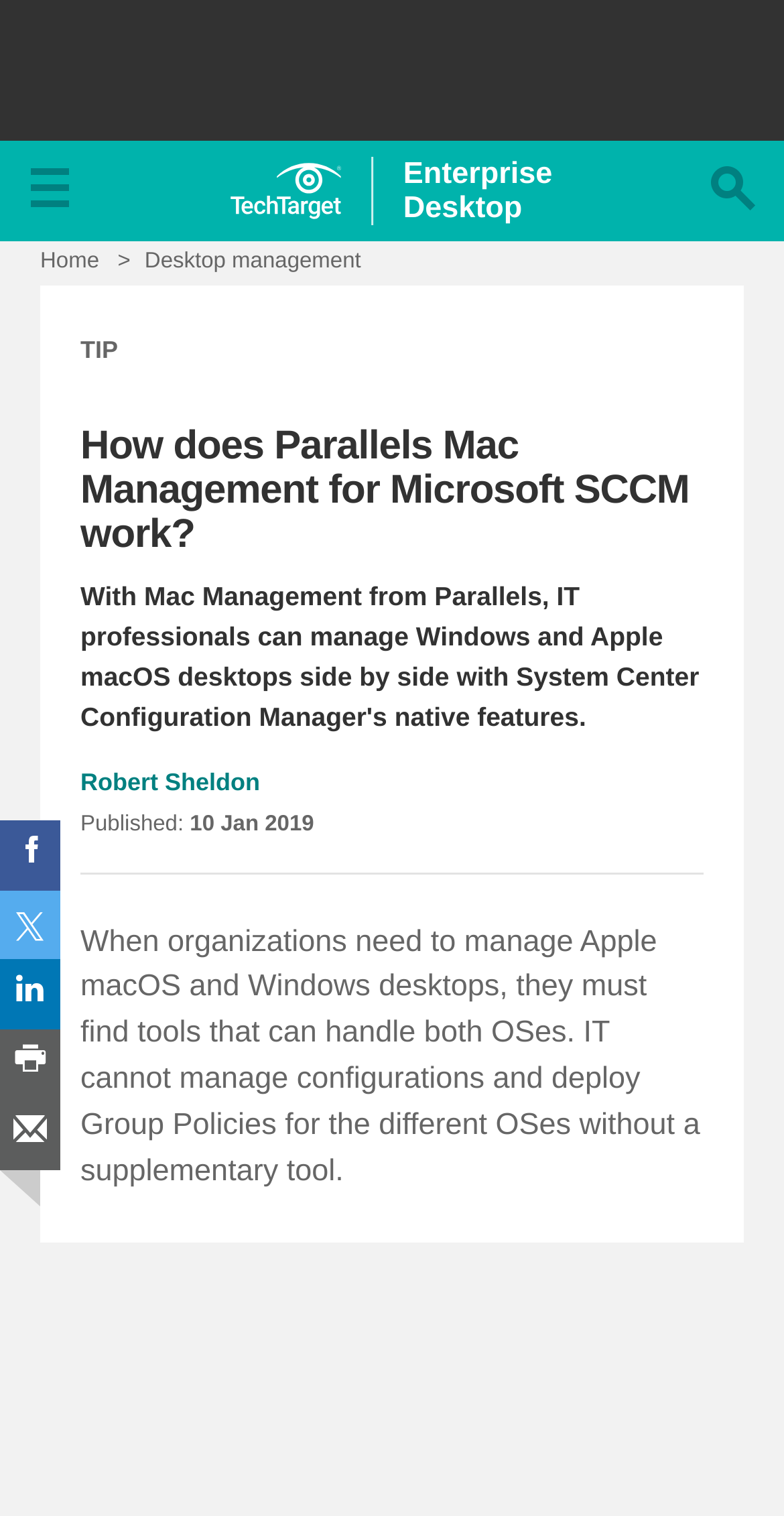Respond to the question with just a single word or phrase: 
What social media platforms are available for sharing the article?

Facebook, Twitter, LinkedIn